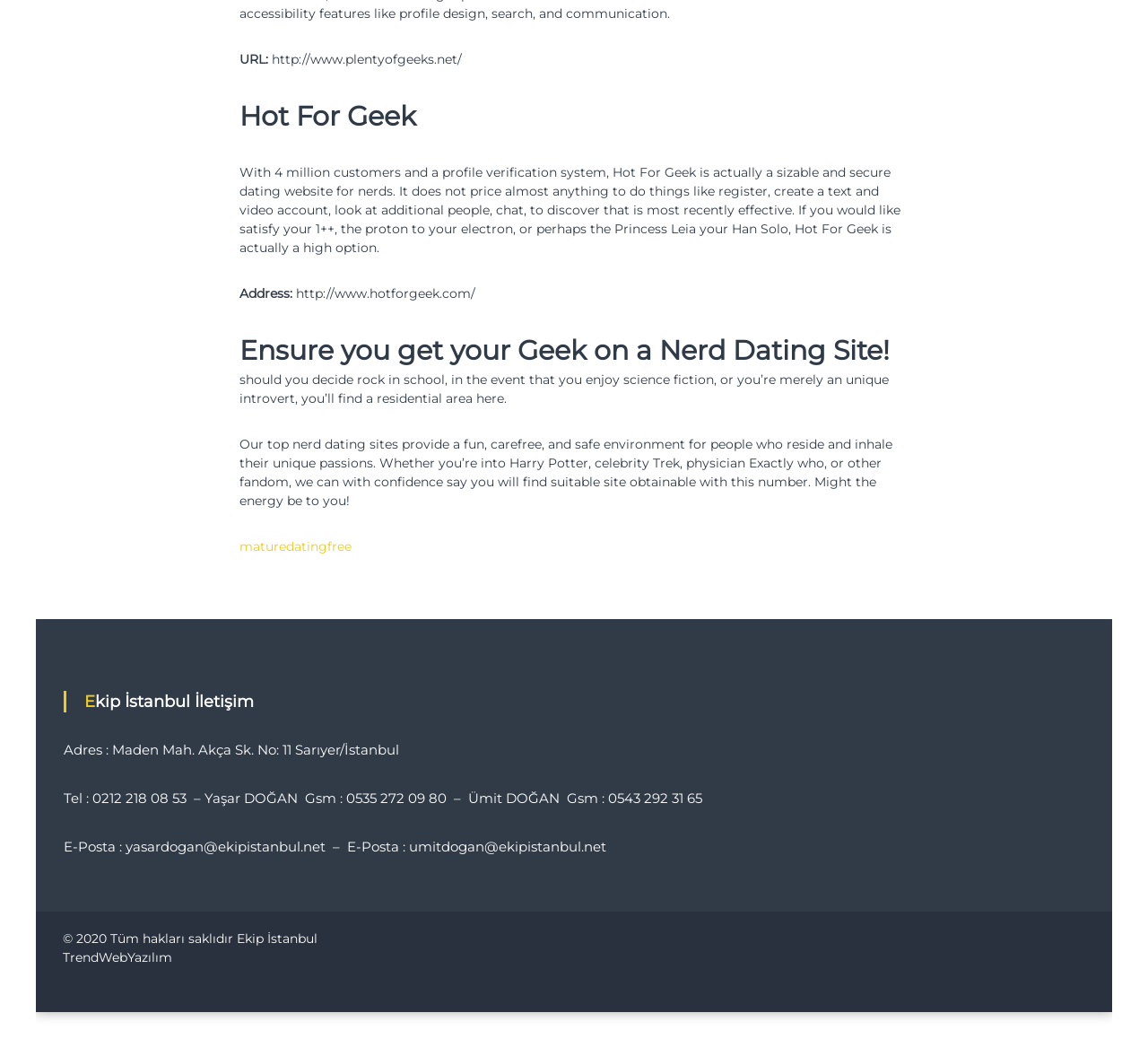Given the description maturedatingfree, predict the bounding box coordinates of the UI element. Ensure the coordinates are in the format (top-left x, top-left y, bottom-right x, bottom-right y) and all values are between 0 and 1.

[0.208, 0.518, 0.306, 0.533]